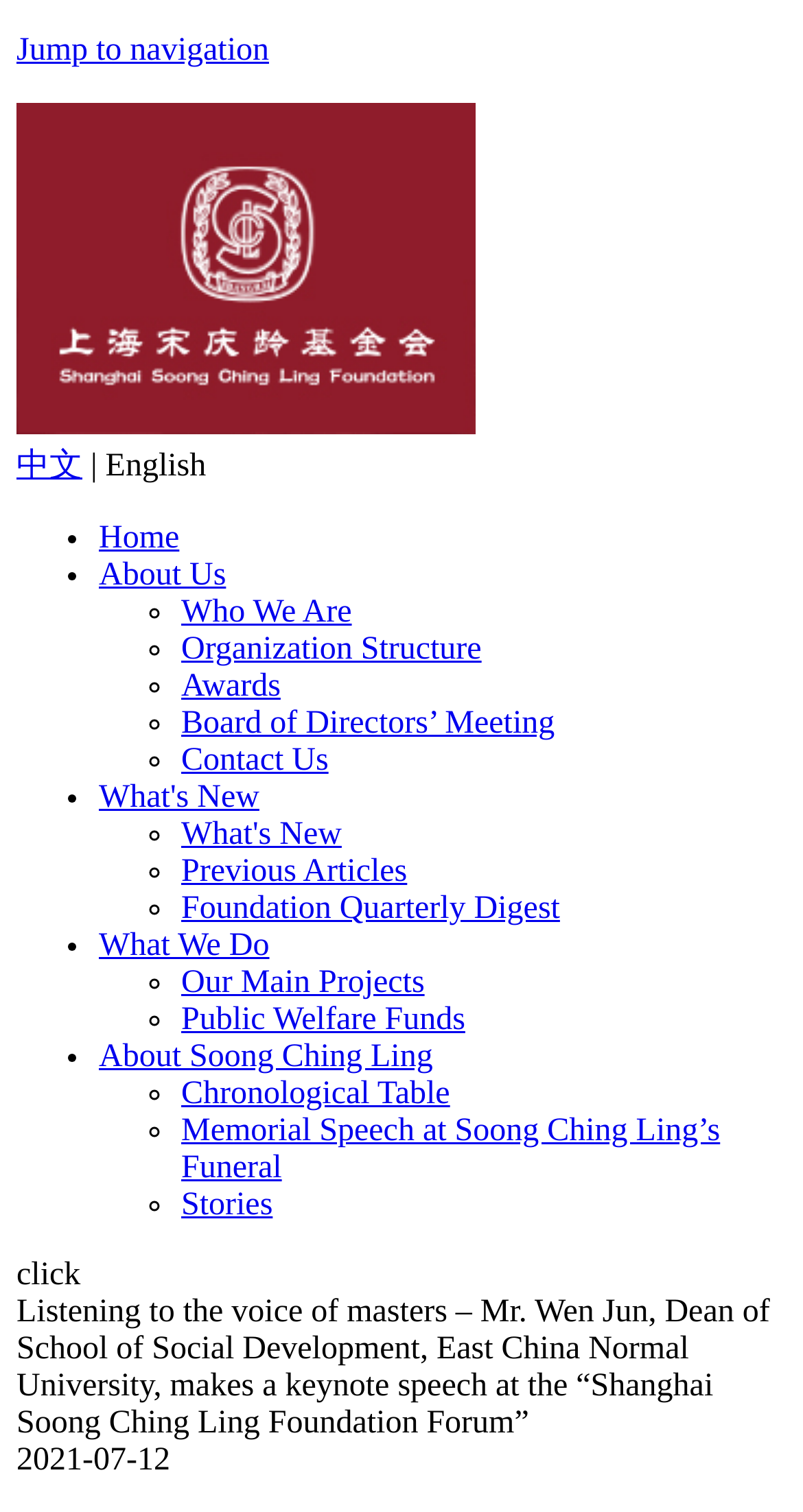Using the description: "click", determine the UI element's bounding box coordinates. Ensure the coordinates are in the format of four float numbers between 0 and 1, i.e., [left, top, right, bottom].

[0.021, 0.832, 0.1, 0.855]